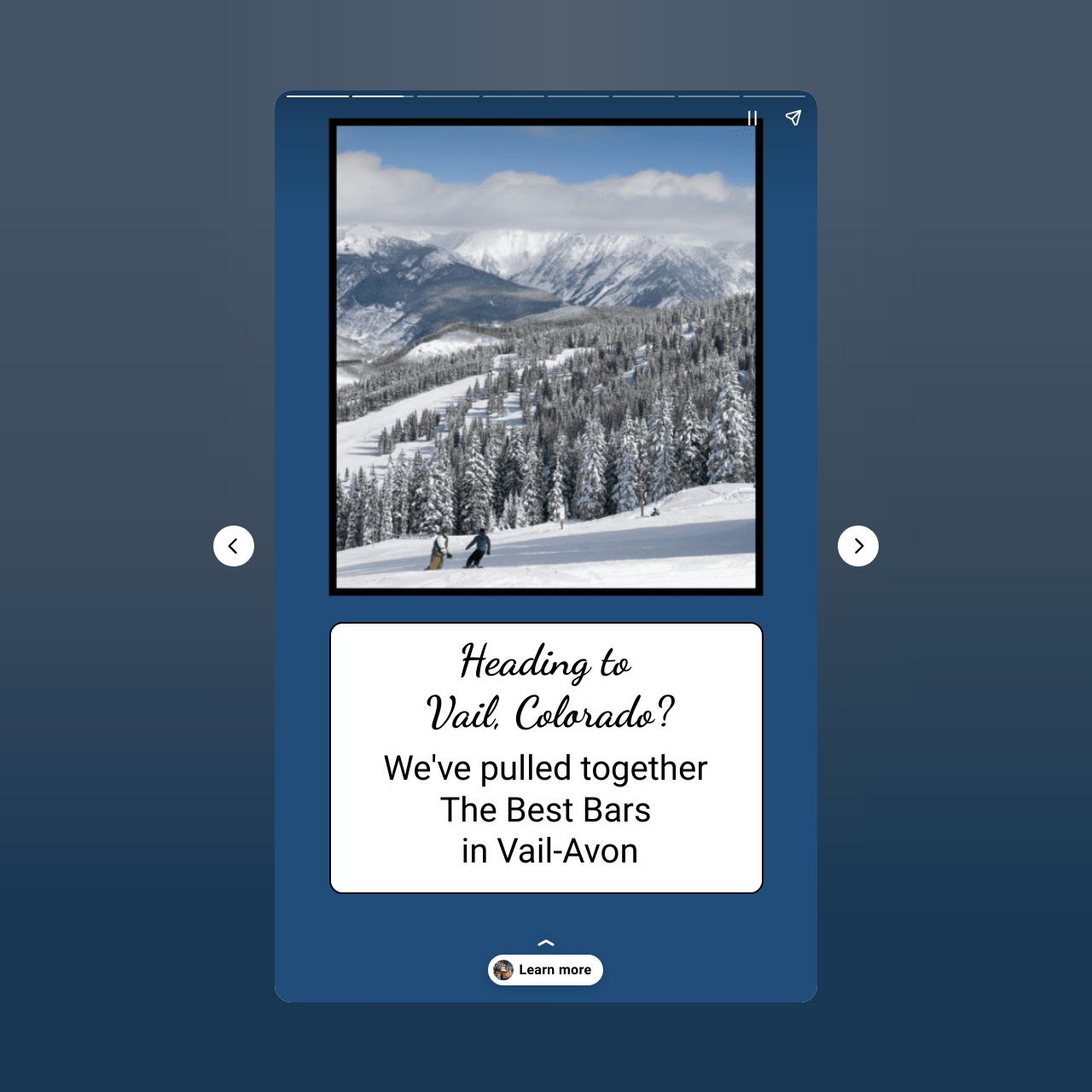Provide a one-word or one-phrase answer to the question:
Is there a way to share content on the page?

Yes